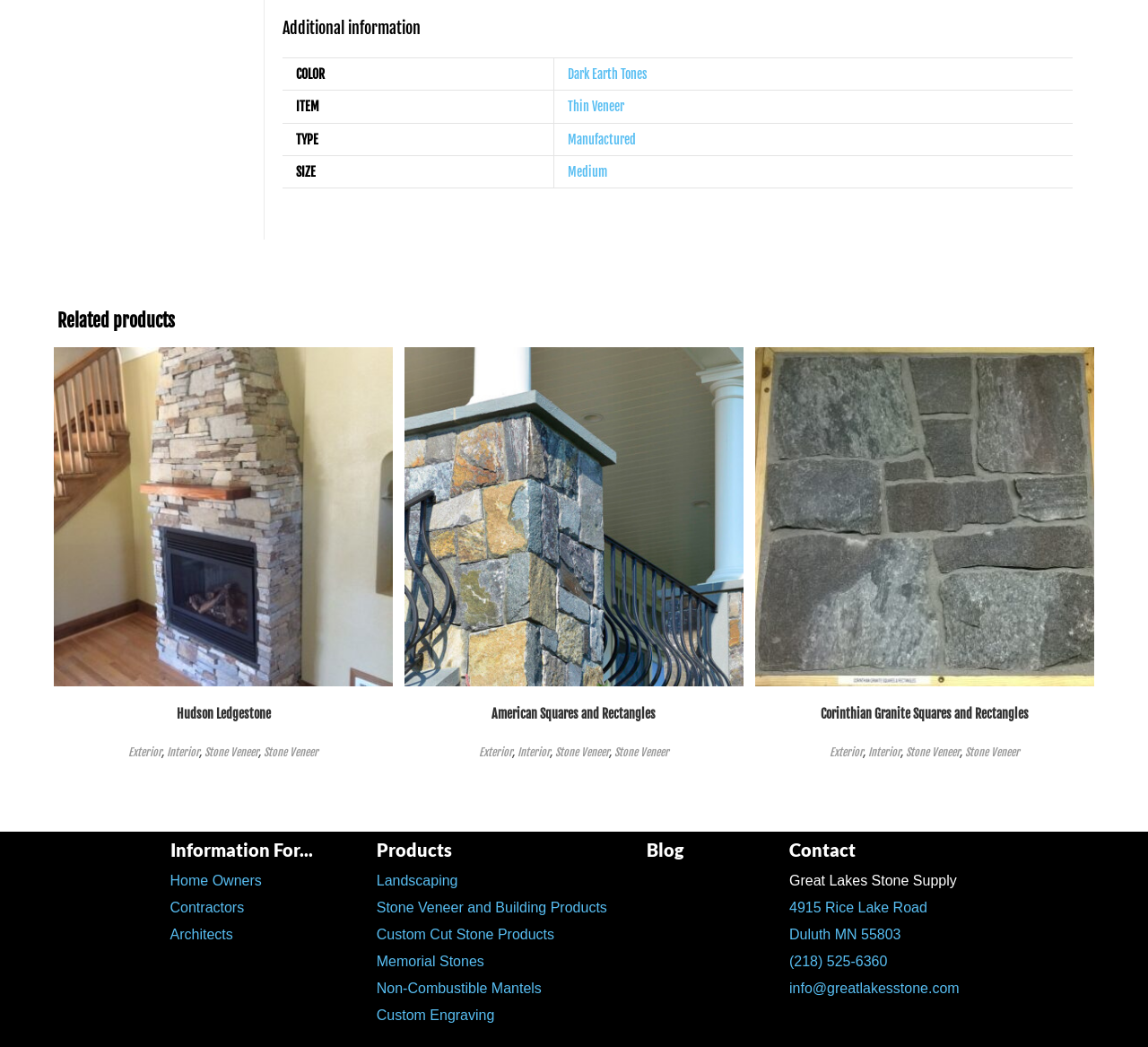Determine the bounding box coordinates for the HTML element described here: "Home".

None